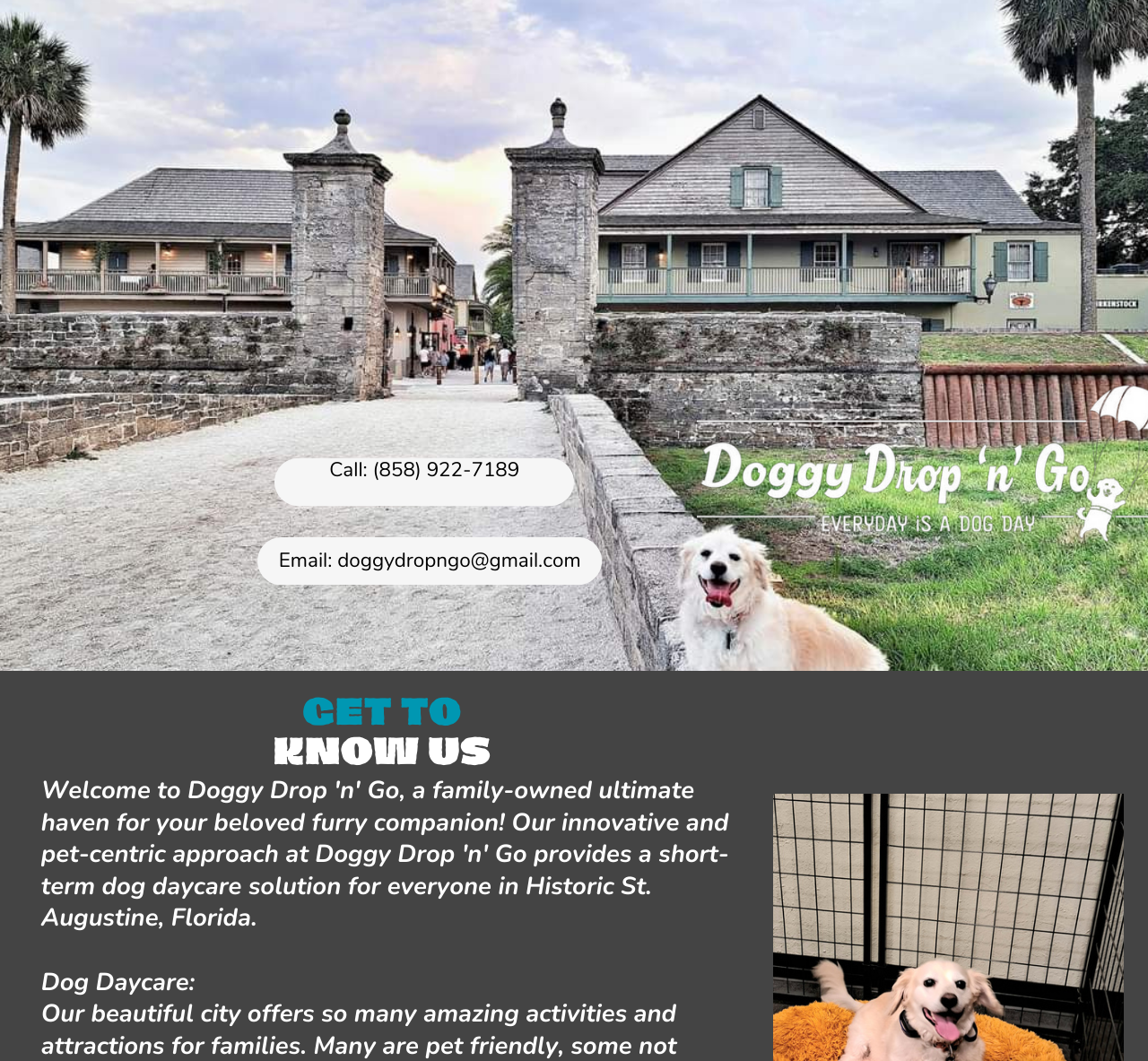How many images are on the webpage?
Please use the visual content to give a single word or phrase answer.

3